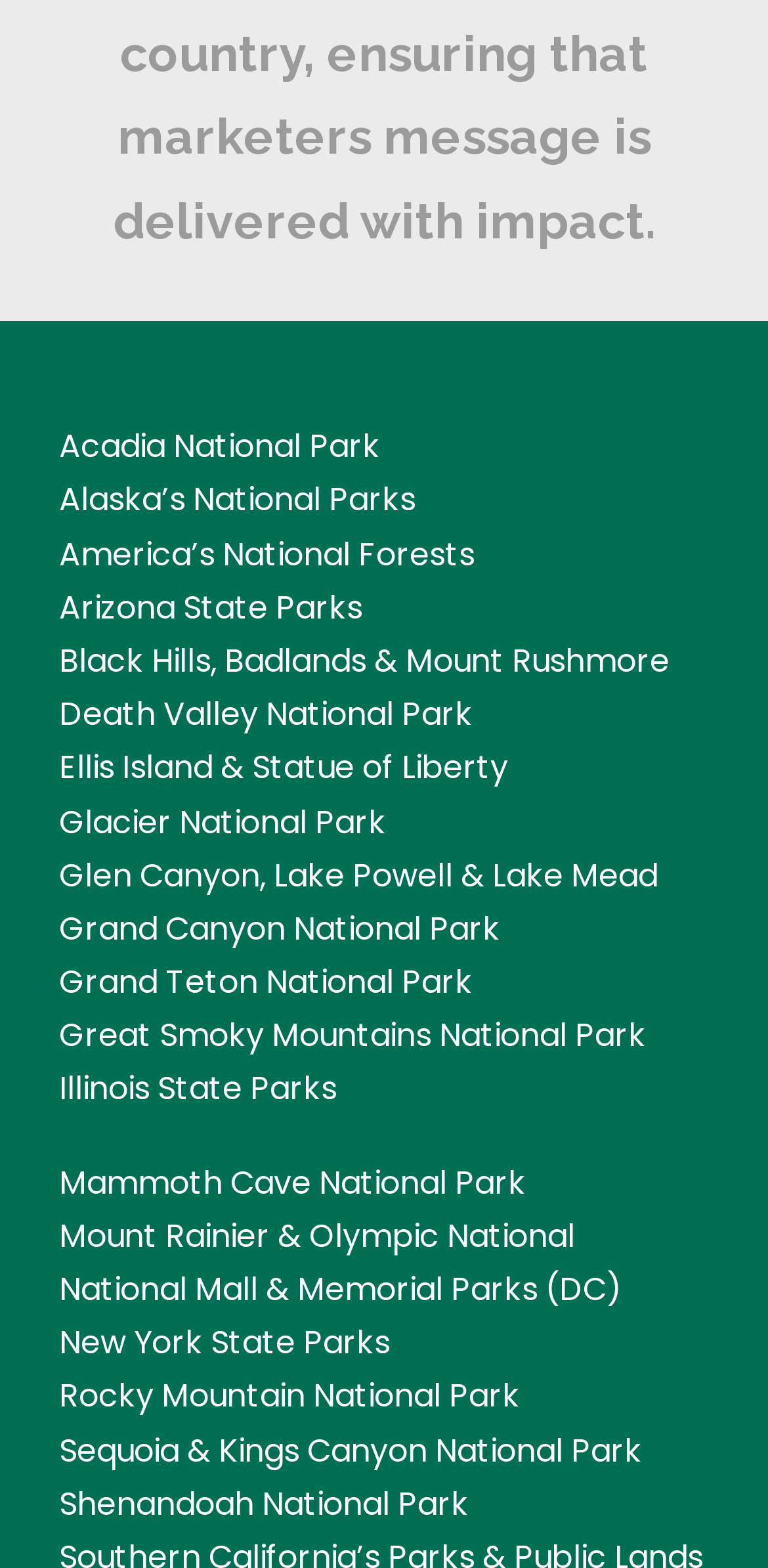Is Ellis Island & Statue of Liberty a national park?
Please provide a comprehensive answer based on the details in the screenshot.

I found the link to Ellis Island & Statue of Liberty on the webpage, and it is listed among other national parks and state parks.